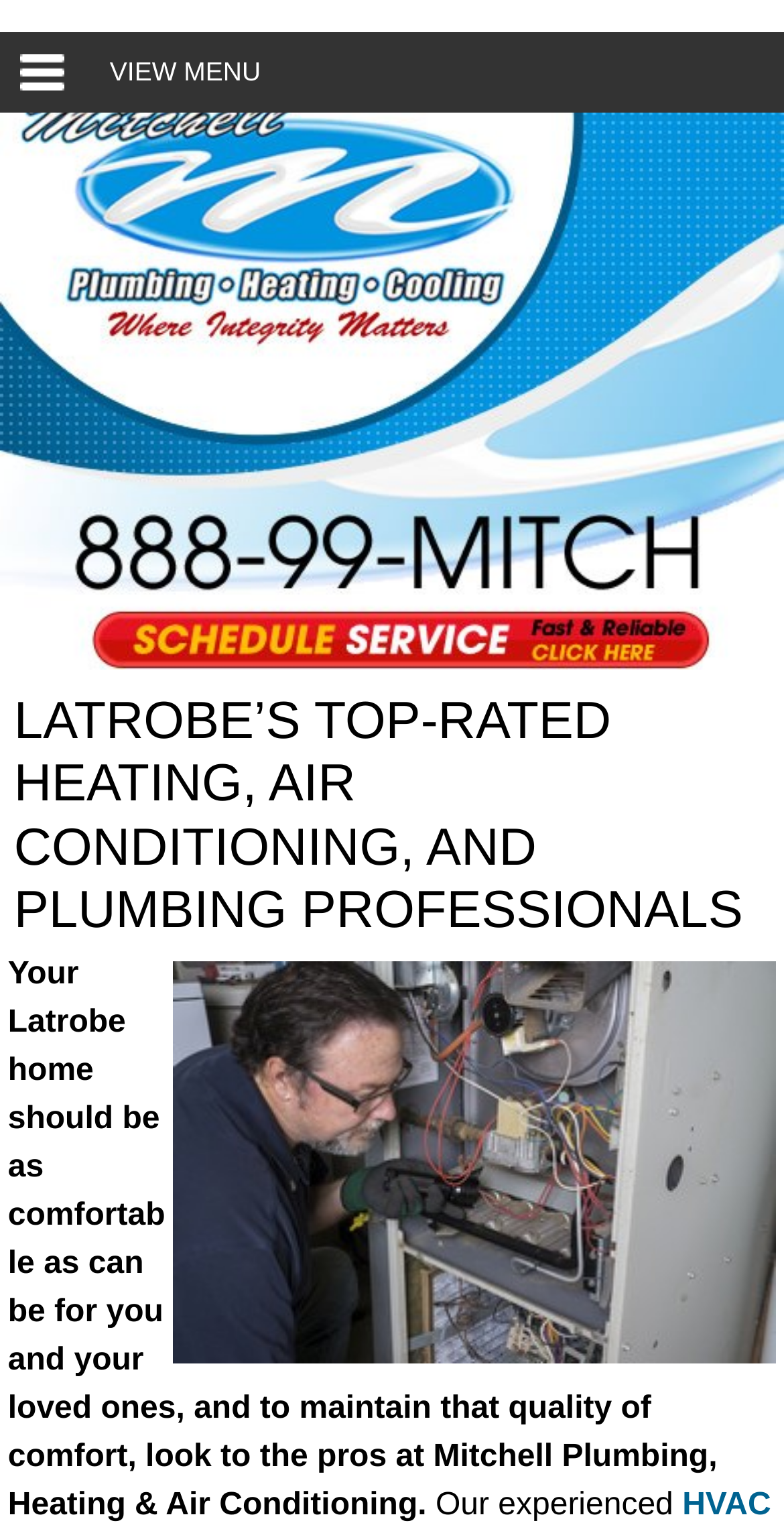Create a detailed summary of the webpage's content and design.

This webpage appears to be a company website, specifically for Mitchell Plumbing, Heating & Air Conditioning, a top-rated heating, air conditioning, and plumbing professional in Latrobe. 

At the top of the page, there is a menu option labeled "VIEW MENU". Below this, there is a large image that spans the entire width of the page, with the company name "HVAC Pittsburgh" and three links underneath. 

To the right of the image, there is a vertical list of links related to heating and cooling services, including furnaces, heat pumps, radiant heating, air conditioning, and zoning systems. 

On the opposite side of the page, there is another vertical list of links, this time related to indoor air quality. 

Further down the page, there is a prominent heading that reads "LATROBE’S TOP-RATED HEATING, AIR CONDITIONING, AND PLUMBING PROFESSIONALS". Below this, there is a large image of a furnace, likely a product offered by the company. 

The page also features two blocks of text. The first block describes the importance of maintaining a comfortable home and how the company can help achieve that. The second block, located at the bottom of the page, appears to be a continuation of the first block, discussing the company's experienced professionals.